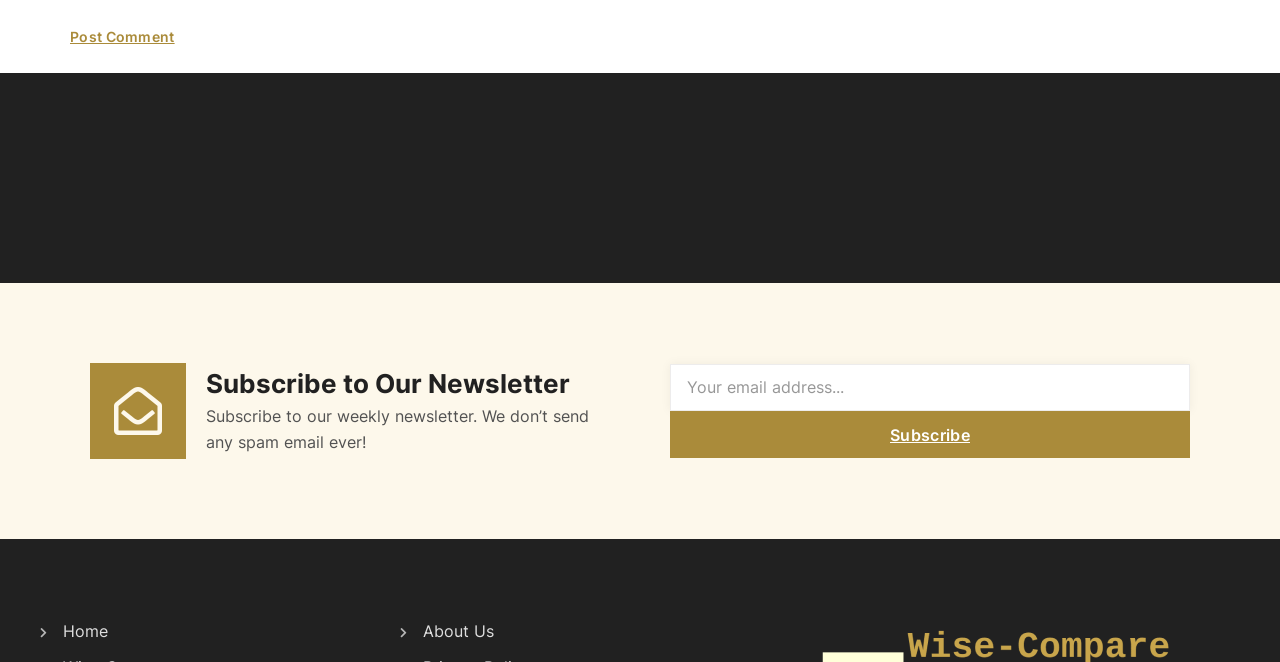Consider the image and give a detailed and elaborate answer to the question: 
What is the newsletter subscription process?

The newsletter subscription process involves entering an email address in the required textbox and clicking the 'Subscribe' button. This is indicated by the 'Subscribe to Our Newsletter' heading, the 'EMAIL' textbox, and the 'Subscribe' button.